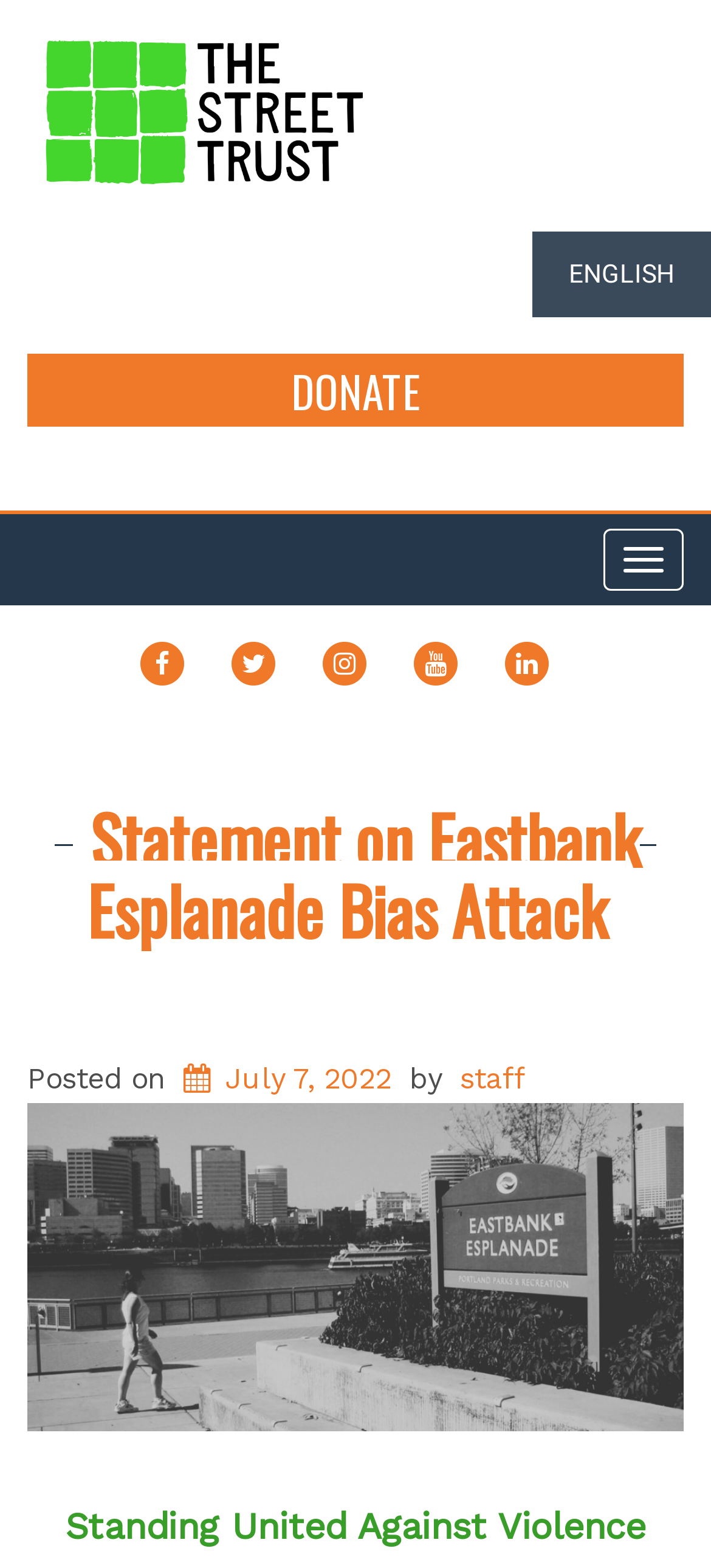Give a detailed overview of the webpage's appearance and contents.

The webpage is about The Street Trust's response to a hate crime along Portland's Eastbank Esplanade. At the top, there is a heading "Standing United Against Violence and Hate in Our Streets" with a link and an image beside it. To the right of this heading, there is a link "ENGLISH". Below the heading, there is a section with a "DONATE" button and a link beside it. 

On the top right corner, there is a button "Toggle navigation". Below this button, there are social media links, including FACEBOOK, X, INSTAGRAM, YOUTUBE, and LINKEDIN, arranged horizontally. 

The main content of the webpage is a statement on the Eastbank Esplanade bias attack, with a heading "Statement on Eastbank Esplanade Bias Attack" and a link to the statement. Below the heading, there is a paragraph with the text "Posted on" followed by a link to the date "July 7, 2022", and then the text "by" followed by a link to the author "staff". 

Below the paragraph, there is a large black and white image of a pedestrian enjoying the Eastbank Esplanade in Portland. At the bottom of the page, there is a small amount of whitespace.